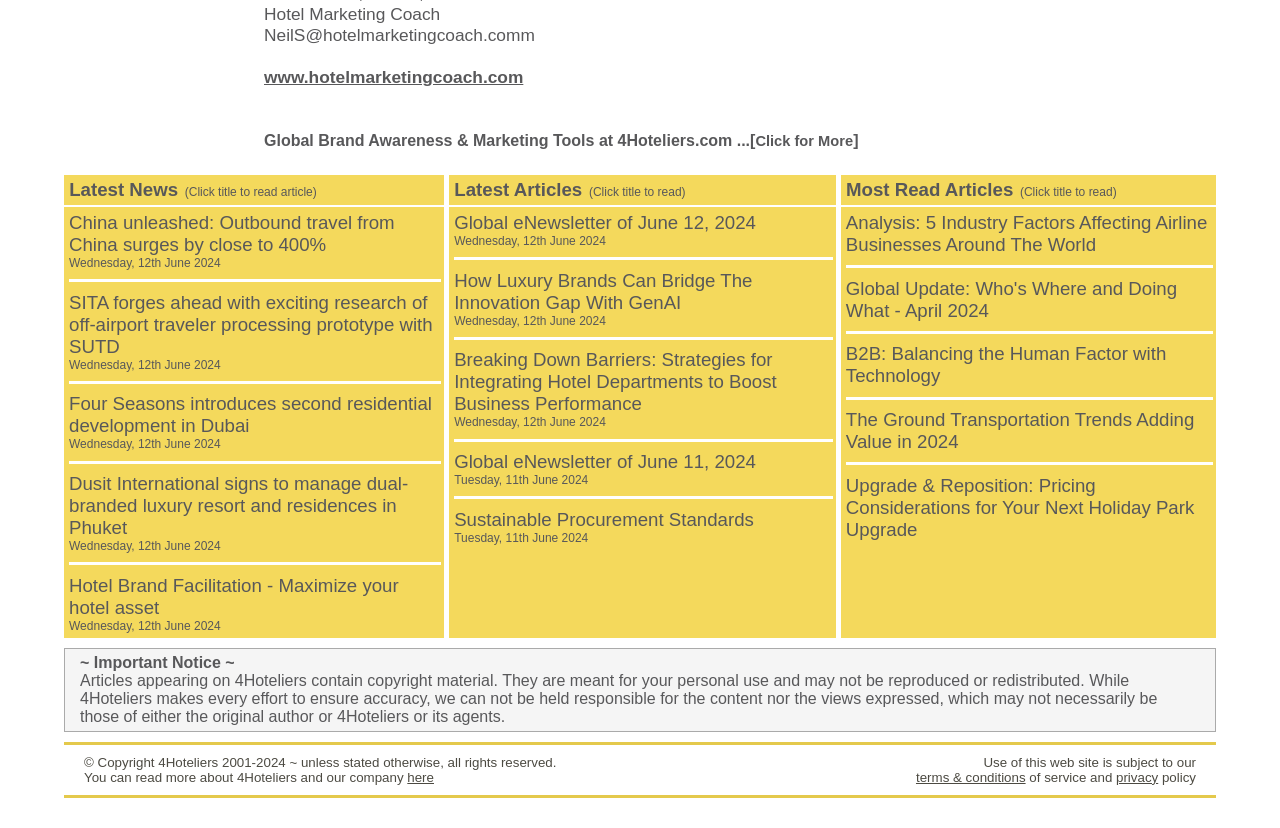How many latest articles are listed?
Please give a detailed and elaborate explanation in response to the question.

Under the 'Latest Articles' section, there are five article titles listed, including 'Global eNewsletter of June 12, 2024', 'How Luxury Brands Can Bridge The Innovation Gap With GenAI', and three others.